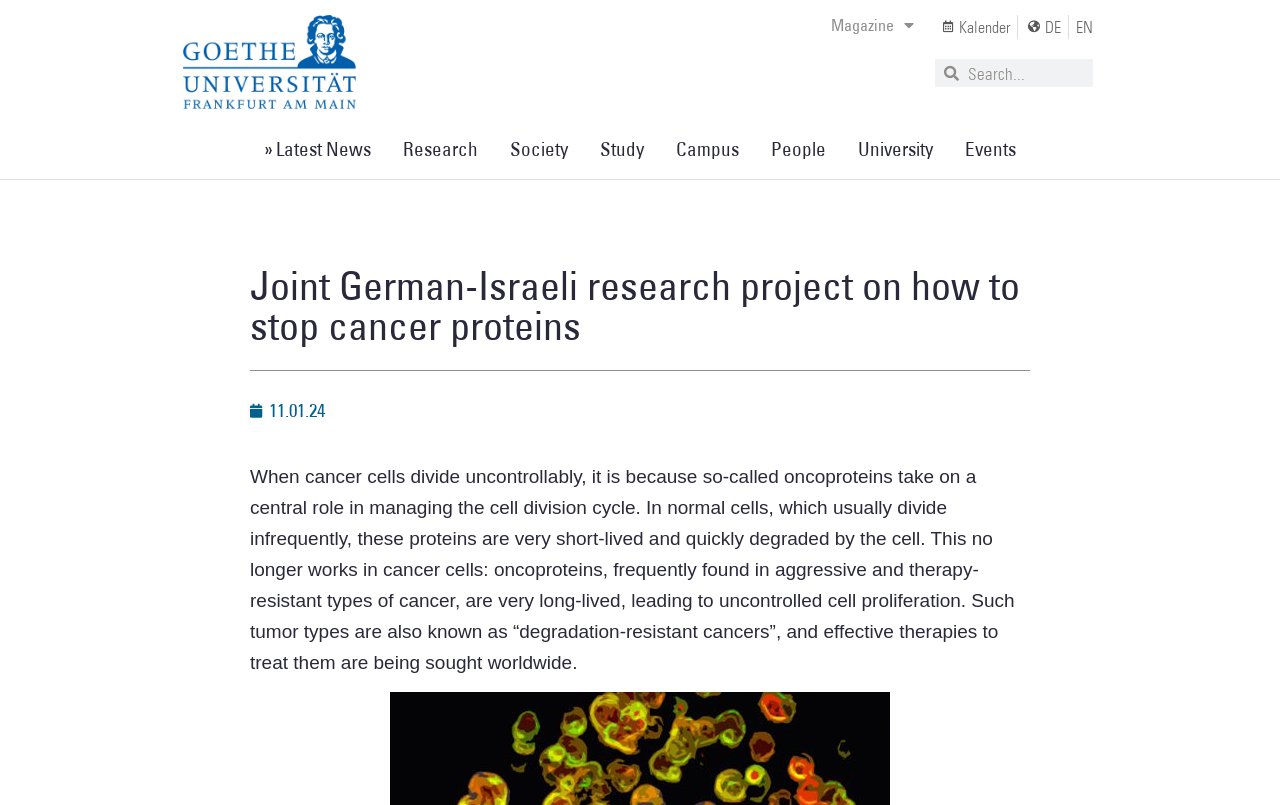Please determine the bounding box coordinates for the element with the description: "DE".

[0.801, 0.019, 0.829, 0.048]